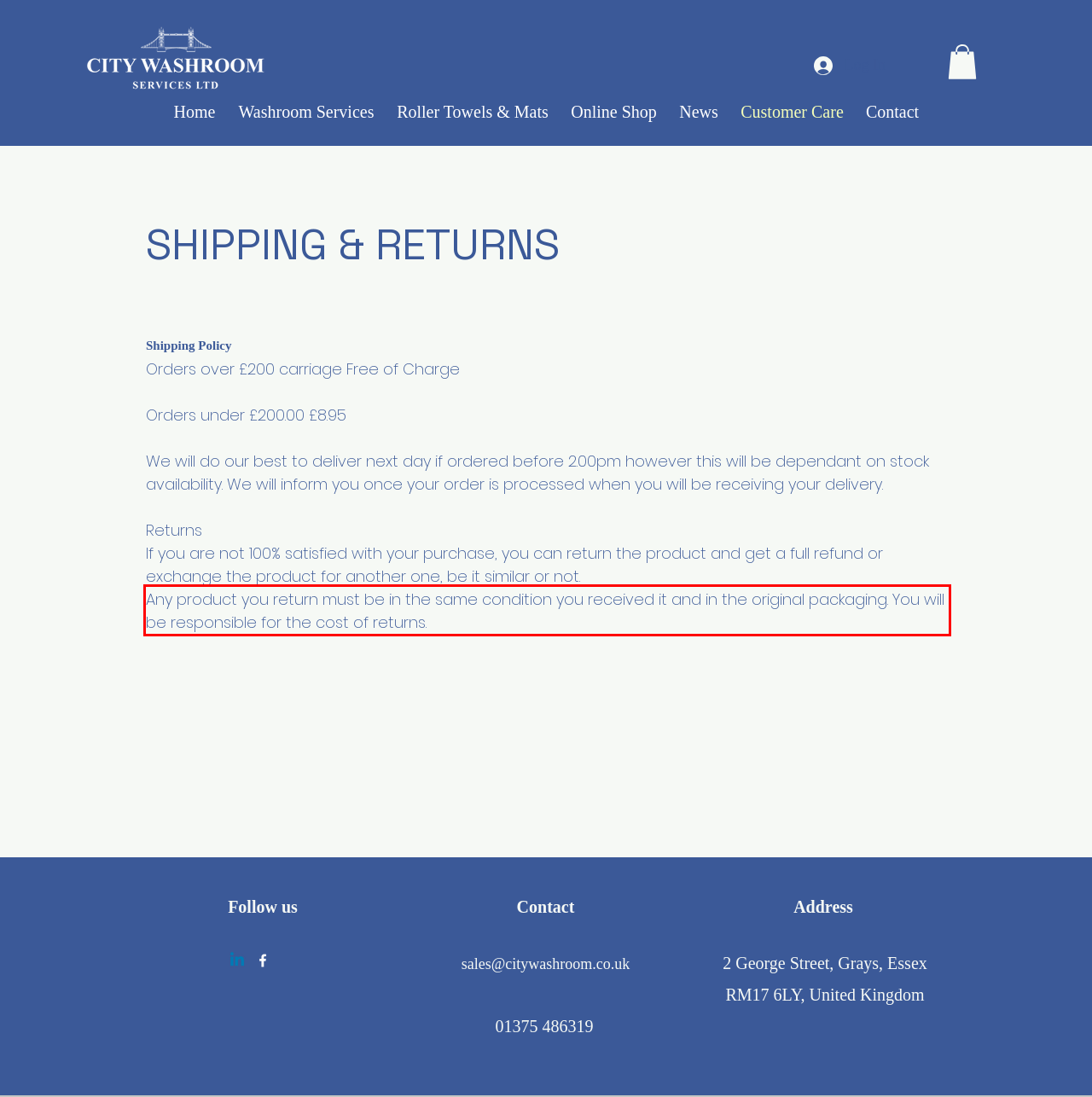Identify the text within the red bounding box on the webpage screenshot and generate the extracted text content.

Any product you return must be in the same condition you received it and in the original packaging. You will be responsible for the cost of returns.